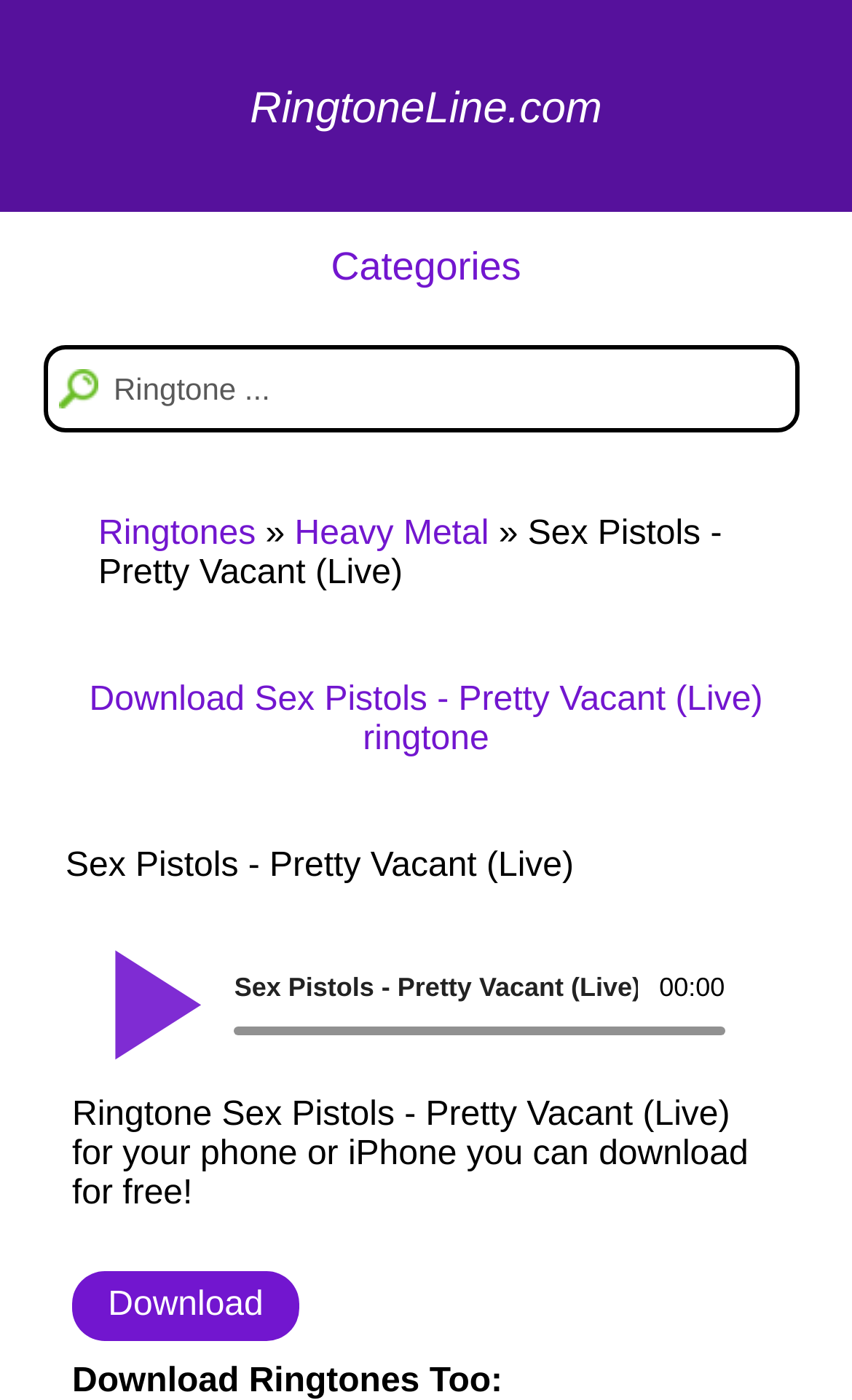What can be downloaded from this website?
Look at the image and provide a detailed response to the question.

I can see that there are links to download ringtones, and the text 'Download Ringtones Too:' suggests that the website allows users to download ringtones.